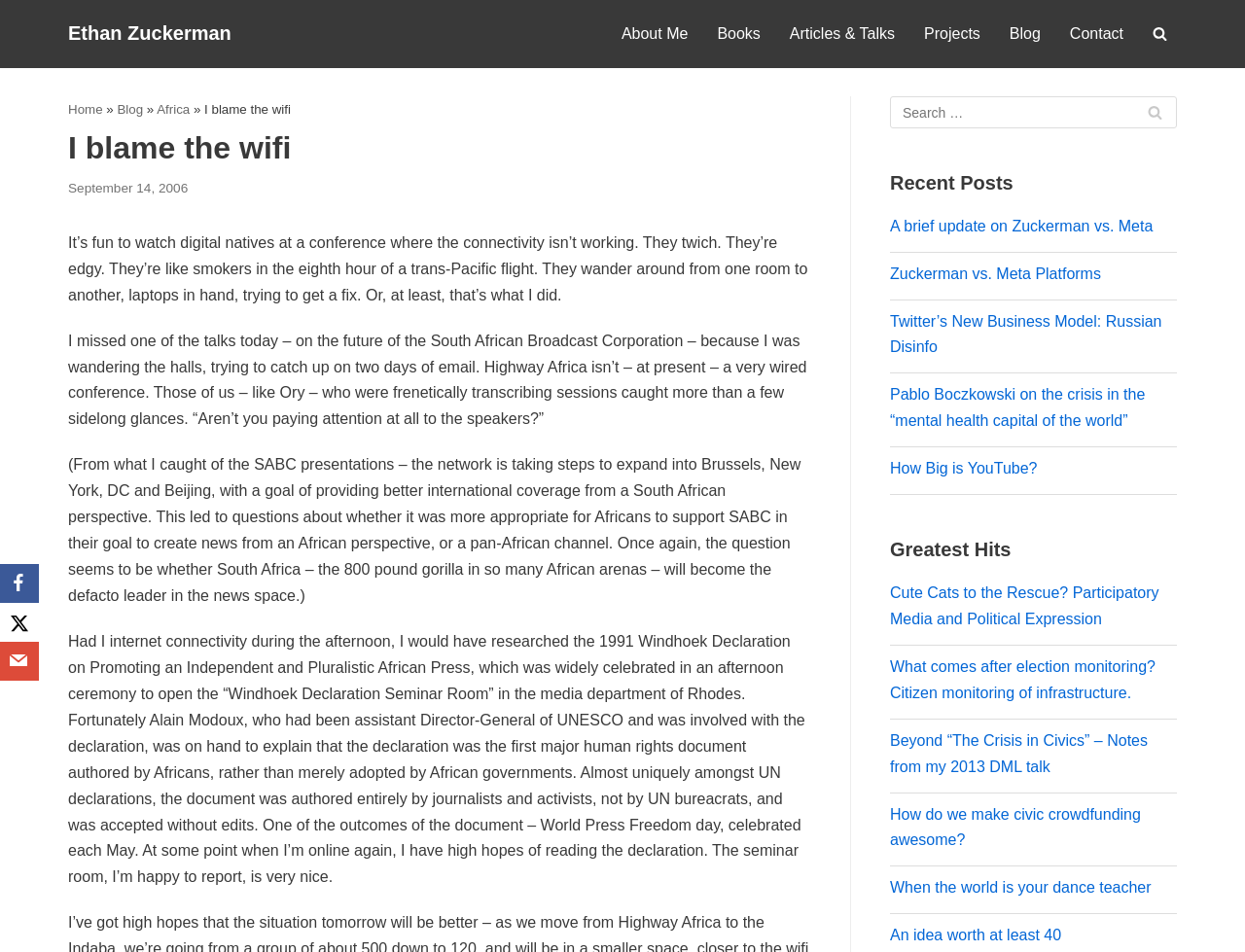What is the category of the posts listed under 'Recent Posts'? Based on the image, give a response in one word or a short phrase.

Blog posts